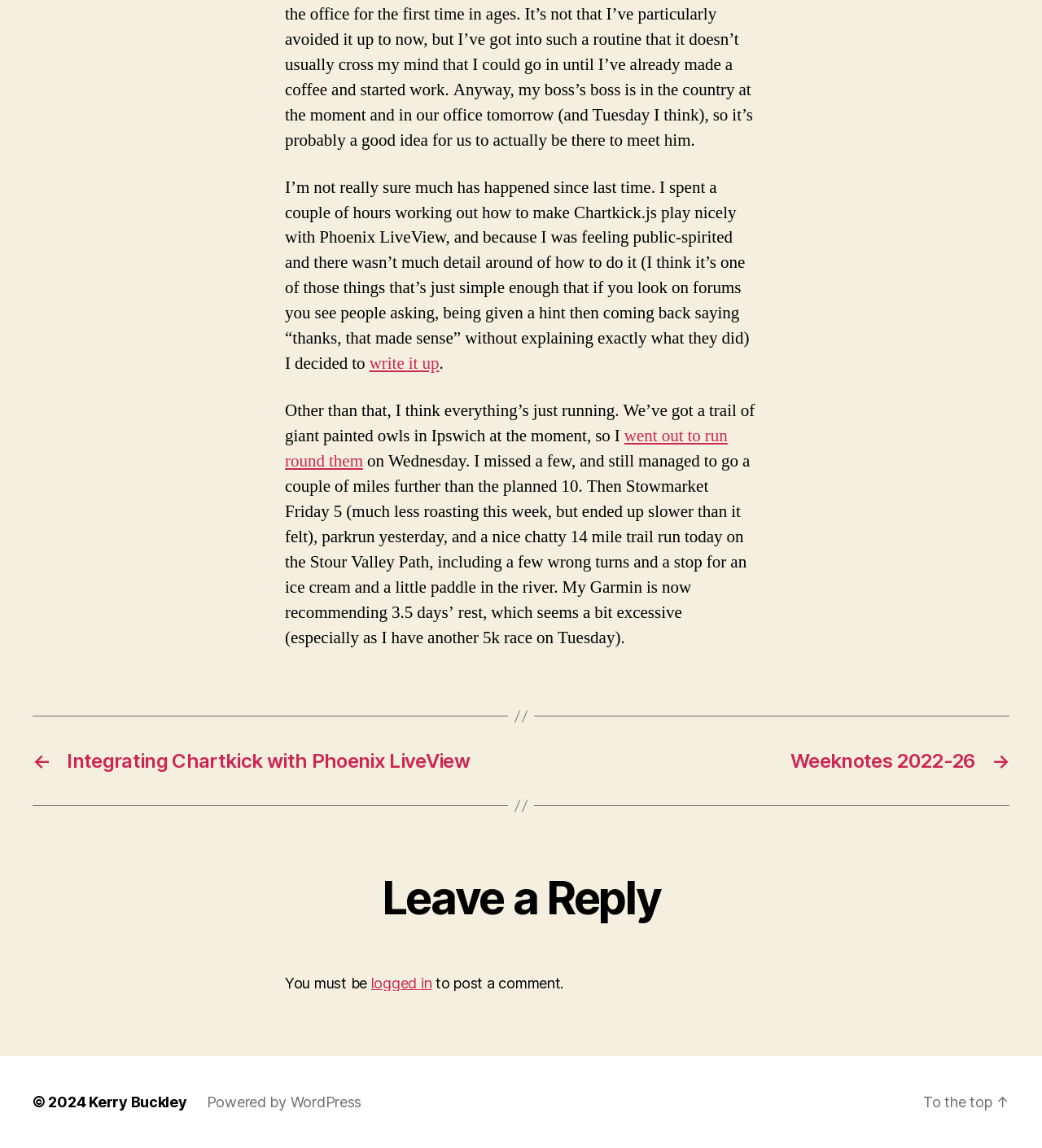Identify the coordinates of the bounding box for the element described below: "→ Weeknotes 2022-26". Return the coordinates as four float numbers between 0 and 1: [left, top, right, bottom].

[0.516, 0.653, 0.969, 0.673]